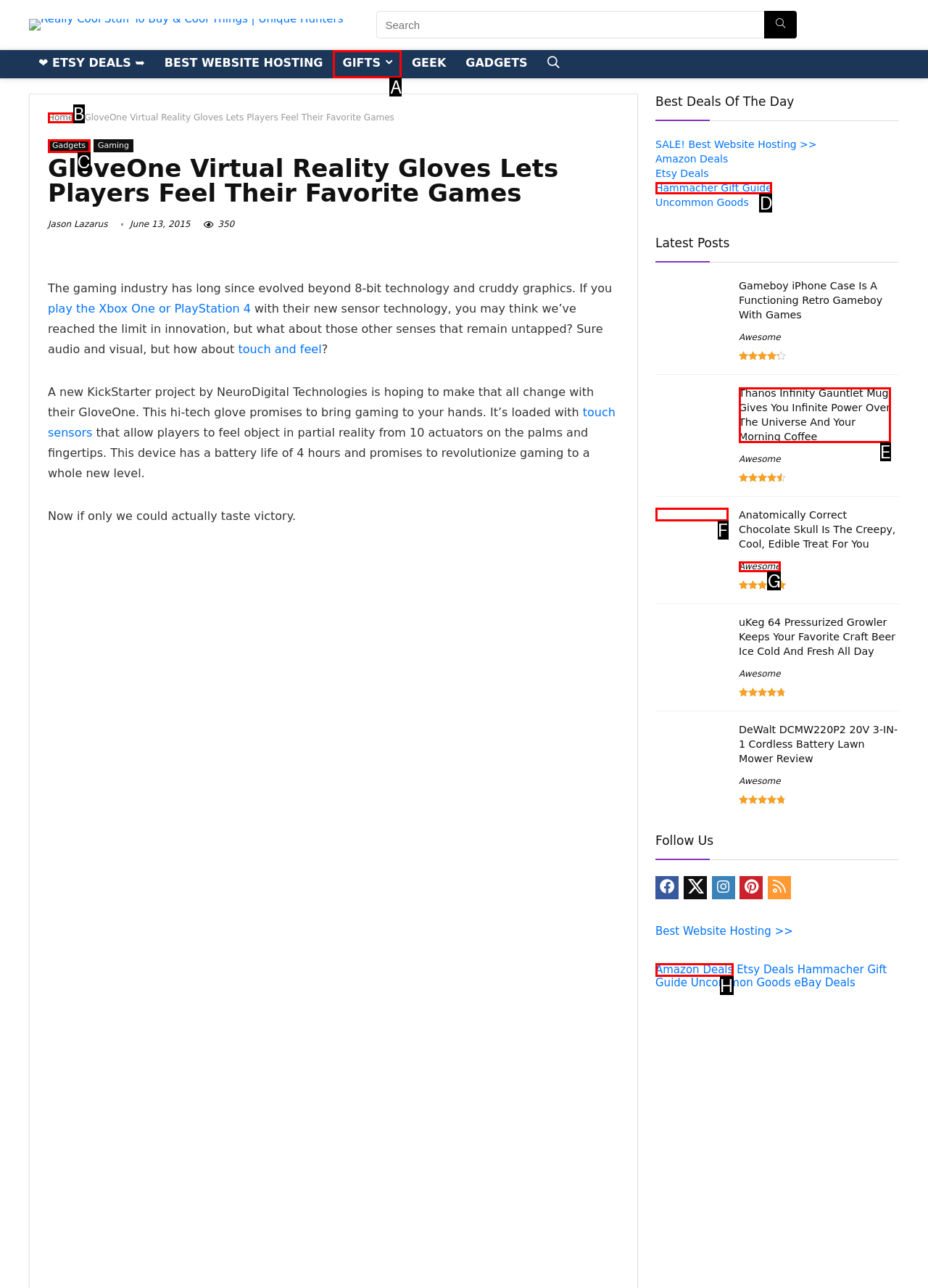Tell me which one HTML element best matches the description: Gadgets Answer with the option's letter from the given choices directly.

C